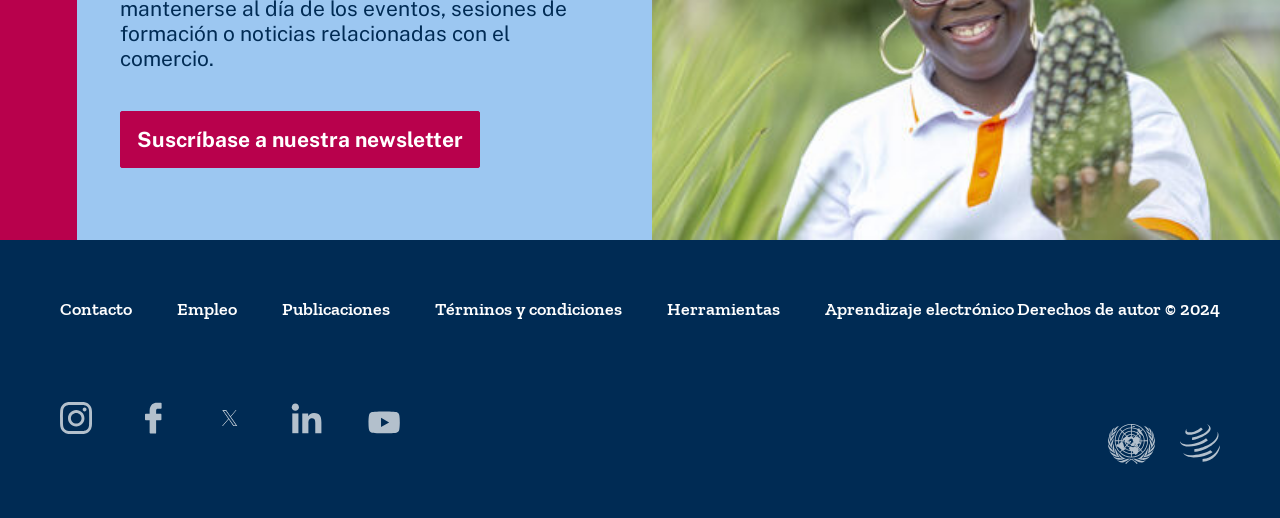Locate the bounding box coordinates of the UI element described by: "Aprendizaje electrónico". Provide the coordinates as four float numbers between 0 and 1, formatted as [left, top, right, bottom].

[0.645, 0.576, 0.792, 0.618]